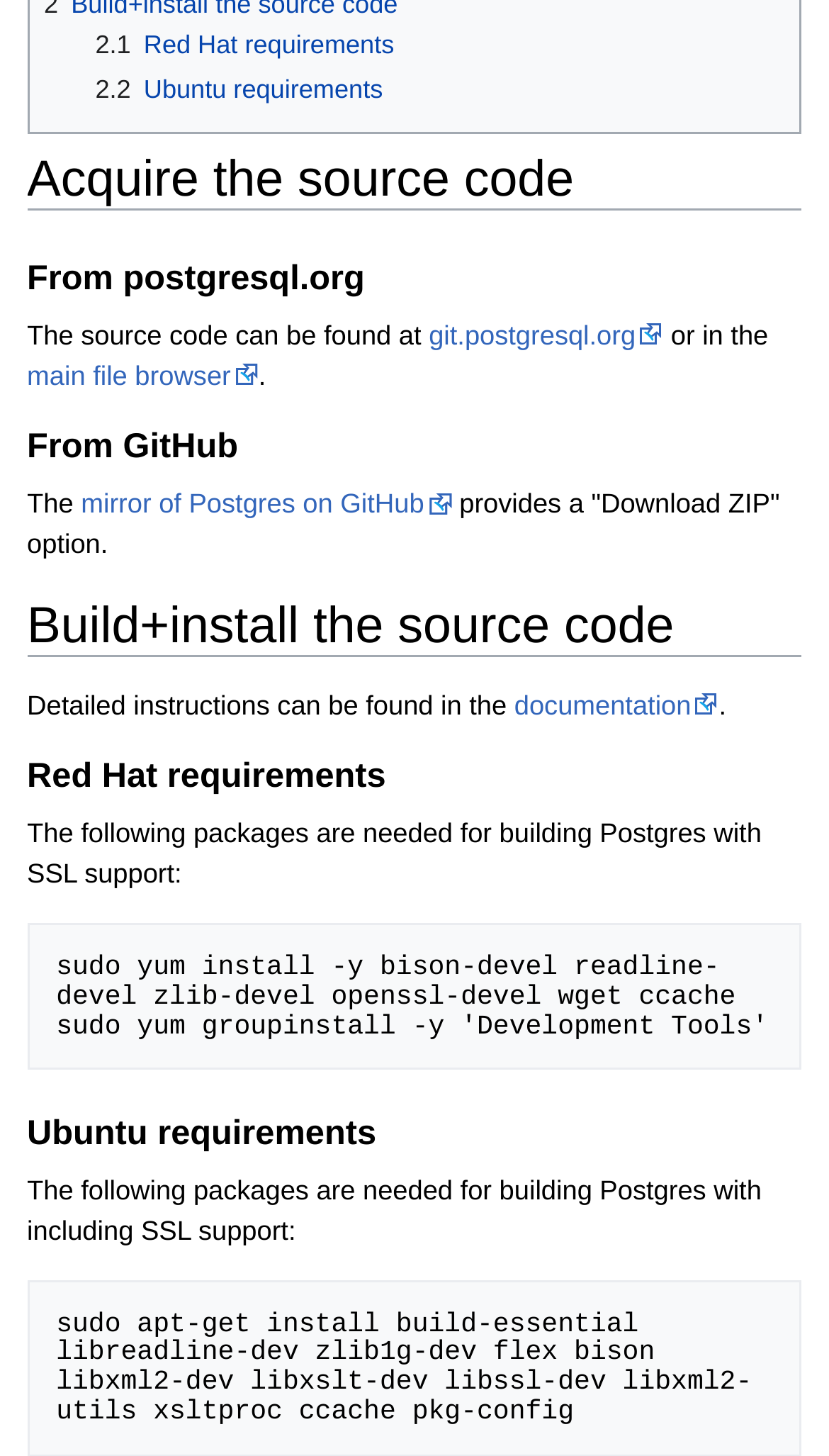Identify the bounding box coordinates for the UI element that matches this description: "git.postgresql.org".

[0.517, 0.22, 0.8, 0.241]